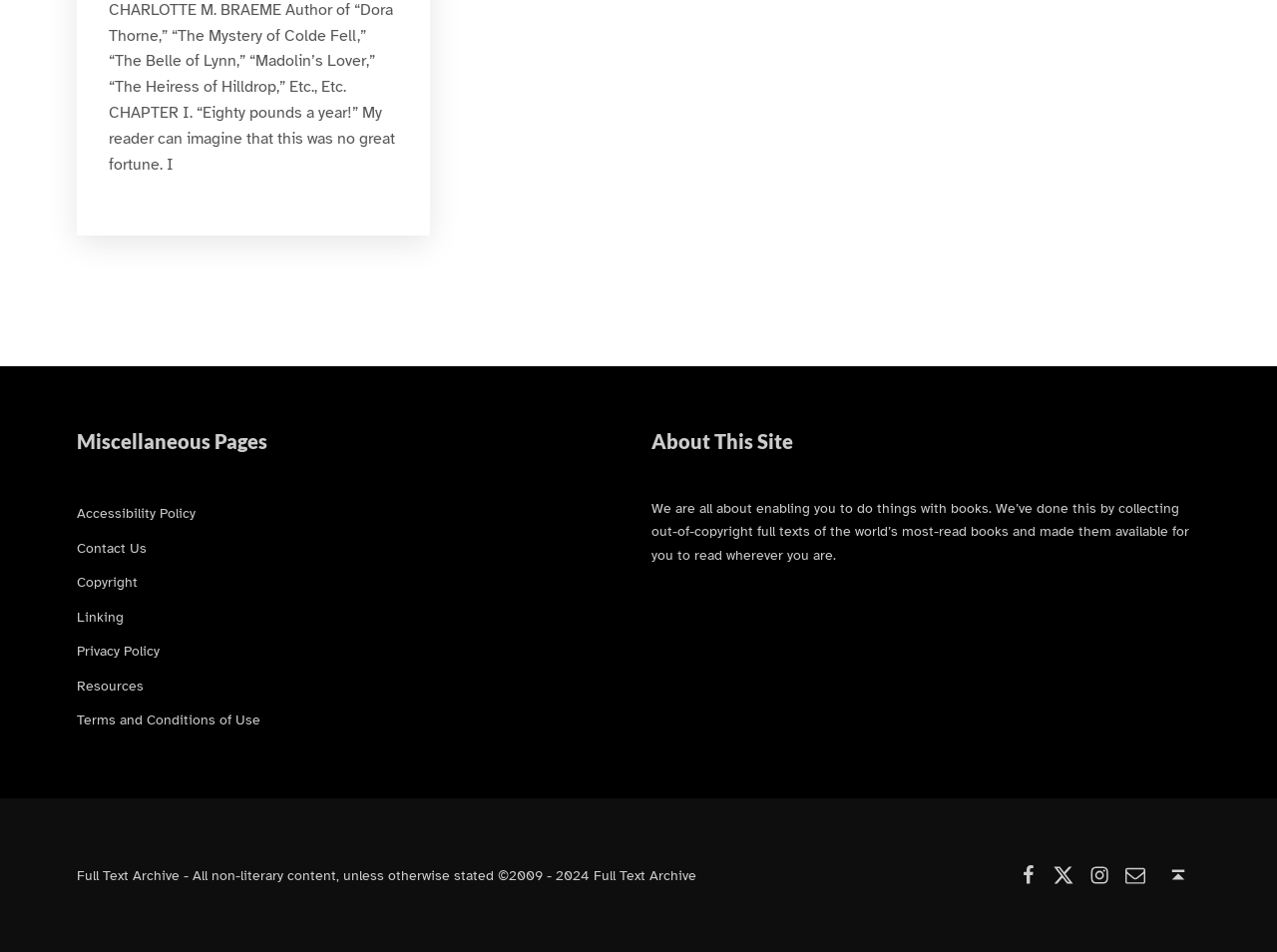Examine the screenshot and answer the question in as much detail as possible: What is the copyright information for non-literary content?

The static text 'Full Text Archive - All non-literary content, unless otherwise stated ©2009 - 2024 Full Text Archive' at the bottom of the page provides the copyright information for non-literary content.